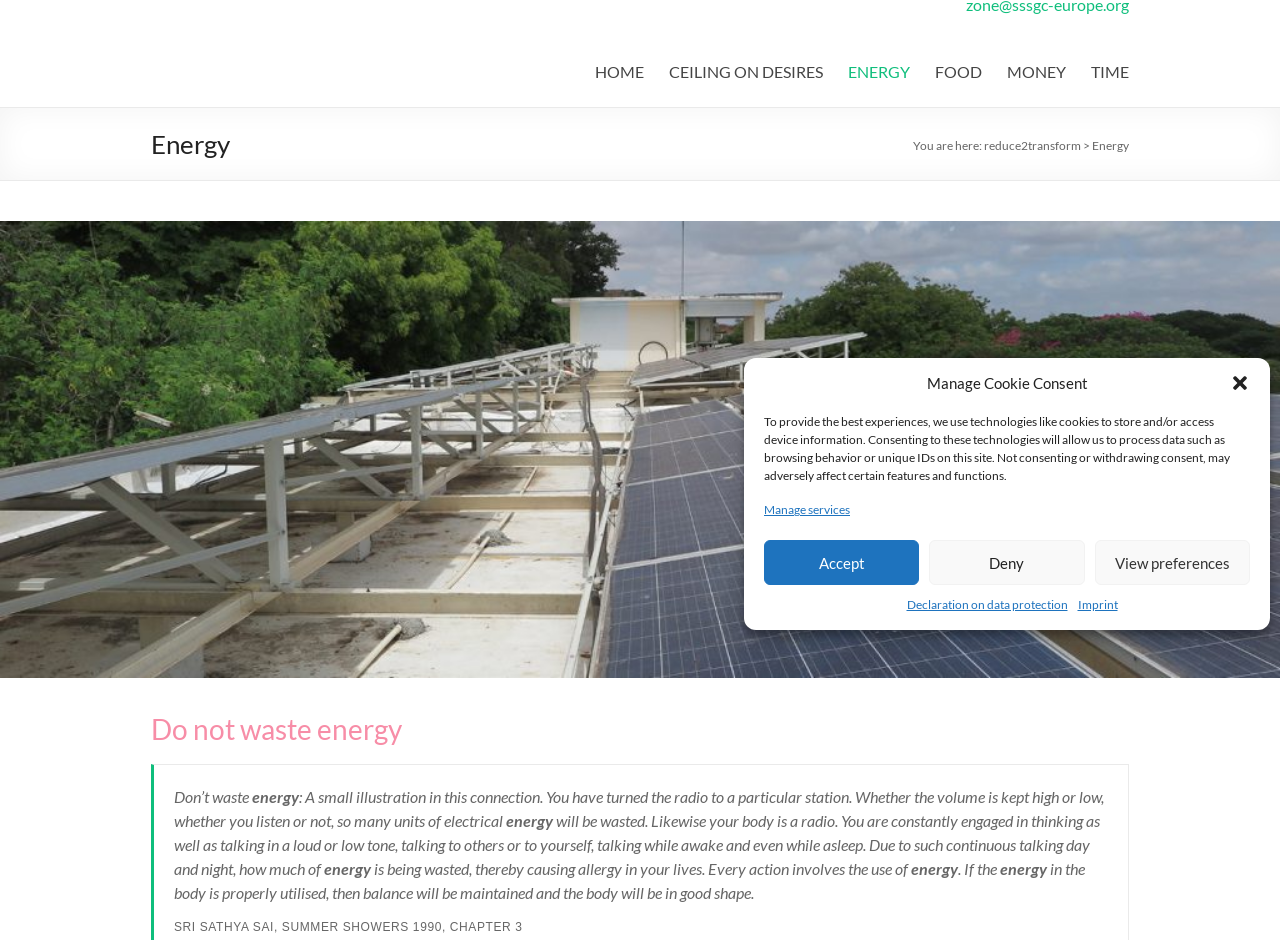Locate the UI element that matches the description Declaration on data protection in the webpage screenshot. Return the bounding box coordinates in the format (top-left x, top-left y, bottom-right x, bottom-right y), with values ranging from 0 to 1.

[0.708, 0.633, 0.834, 0.654]